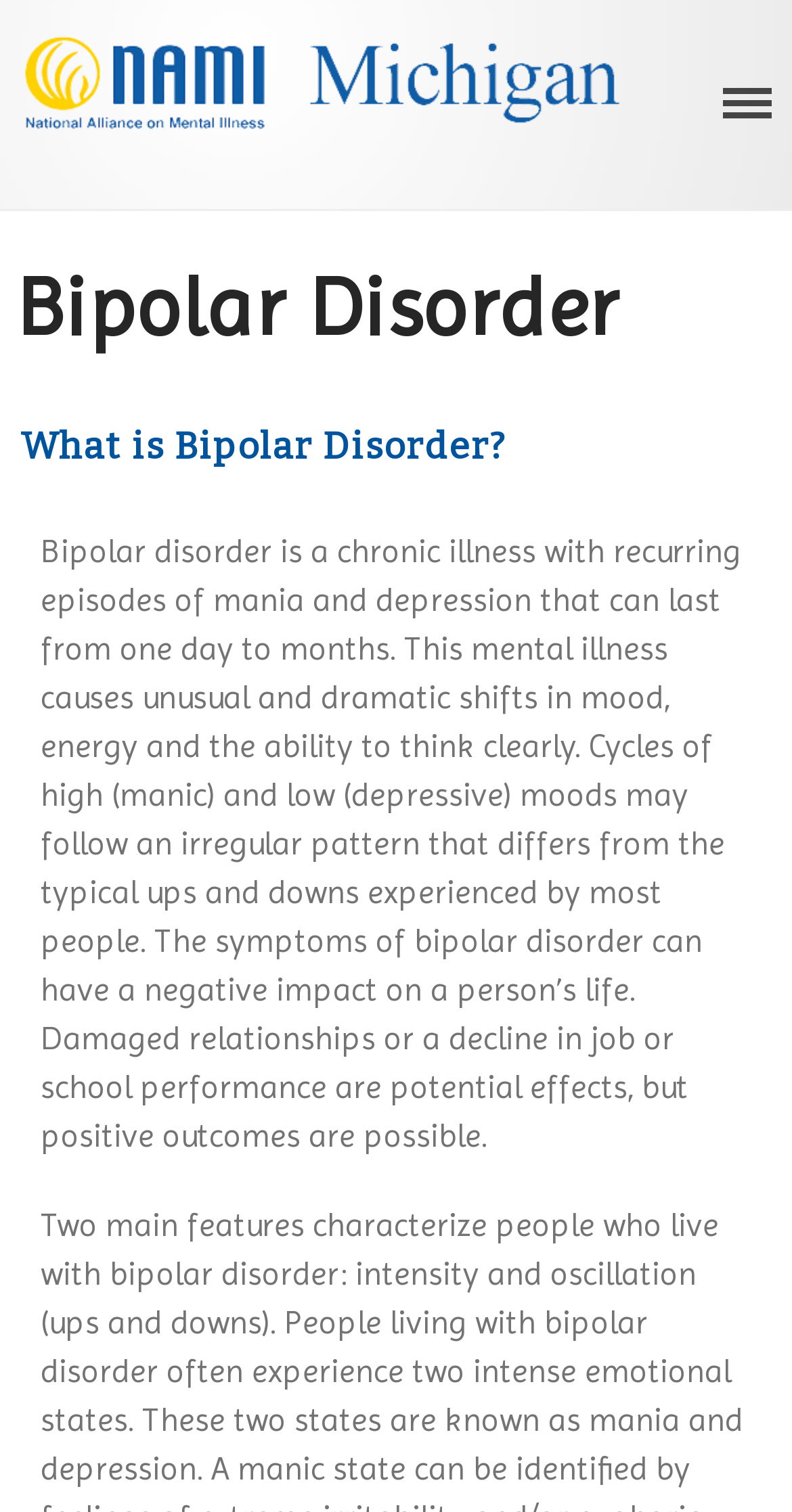Provide an in-depth caption for the webpage.

The webpage is about NAMI Michigan, a mental health organization, and specifically focuses on bipolar disorder. At the top right corner, there is a "CLOSE" button. Below it, there is a navigation menu with links to various sections, including "HOME", "ABOUT US", "OUR PROGRAMS", "MENTAL ILLNESS", "AFFILIATES", "RESOURCES", "EVENTS", "NEWS/UPDATES", and "NAMI STORE". 

On the left side, there is a logo of NAMI Michigan, and below it, a heading "NAMI Michigan" with a link to the organization's homepage. 

The main content of the webpage is about bipolar disorder. There is a heading "Bipolar Disorder" followed by a subheading "What is Bipolar Disorder?" Below it, there is a paragraph of text that describes bipolar disorder as a chronic illness with recurring episodes of mania and depression, causing unusual shifts in mood, energy, and the ability to think clearly. The text also mentions the potential negative impact of the disorder on a person's life, but notes that positive outcomes are possible.

On the right side, there is a search box with a "Search" button, and below it, three social media links. At the bottom of the page, there are more links to various resources, including "Statewide Behavioral Health Resources Dashboard", "NAMI Resources", "Public Policy", "Videos And Media", and "CORONAVIRUS/COVID 19 Information".